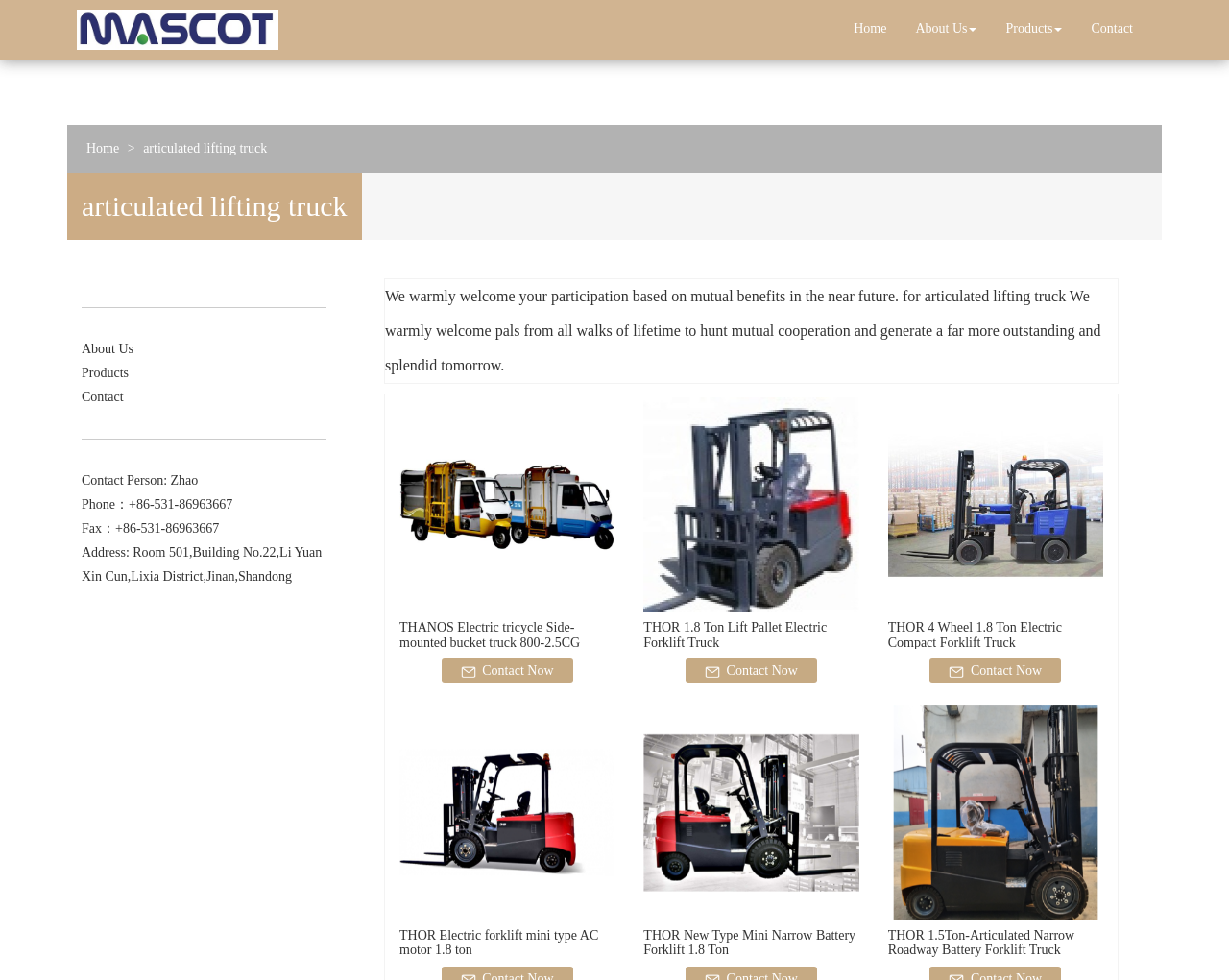Find the bounding box coordinates of the element's region that should be clicked in order to follow the given instruction: "Click on Home". The coordinates should consist of four float numbers between 0 and 1, i.e., [left, top, right, bottom].

[0.683, 0.005, 0.733, 0.054]